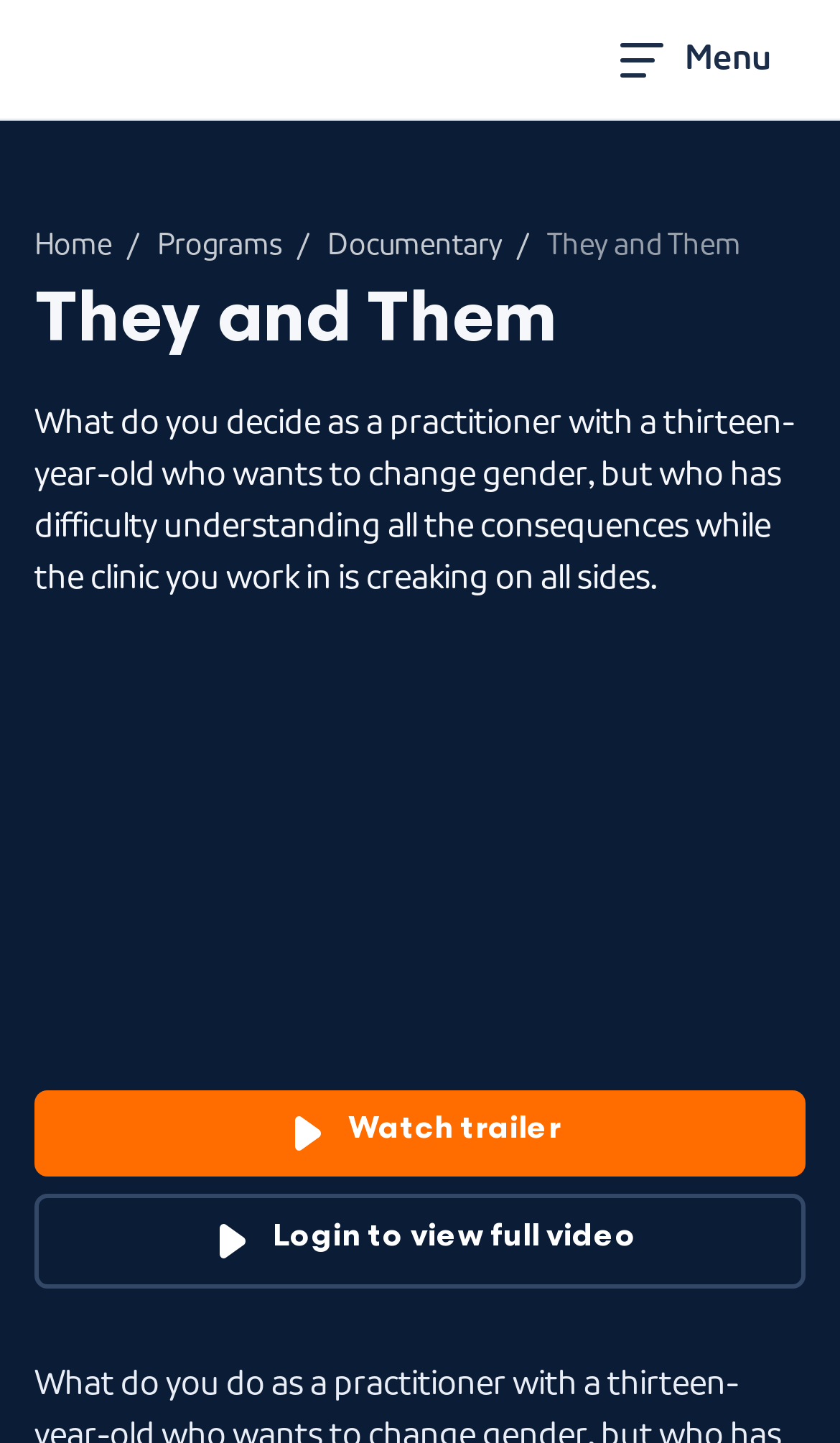Please identify the bounding box coordinates of the element that needs to be clicked to perform the following instruction: "Go to home page".

[0.041, 0.155, 0.133, 0.187]